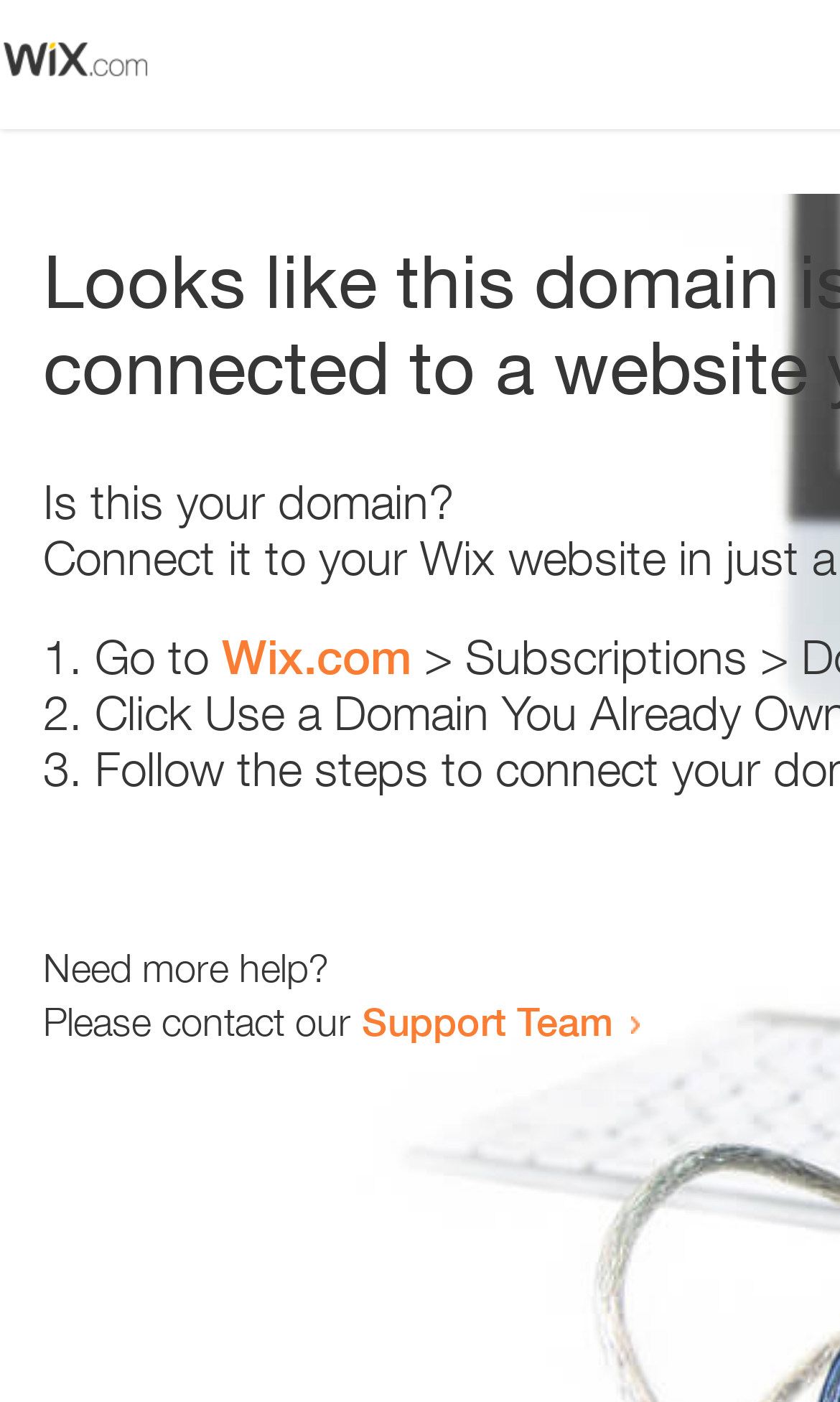Identify the coordinates of the bounding box for the element described below: "Wix.com". Return the coordinates as four float numbers between 0 and 1: [left, top, right, bottom].

[0.264, 0.449, 0.49, 0.488]